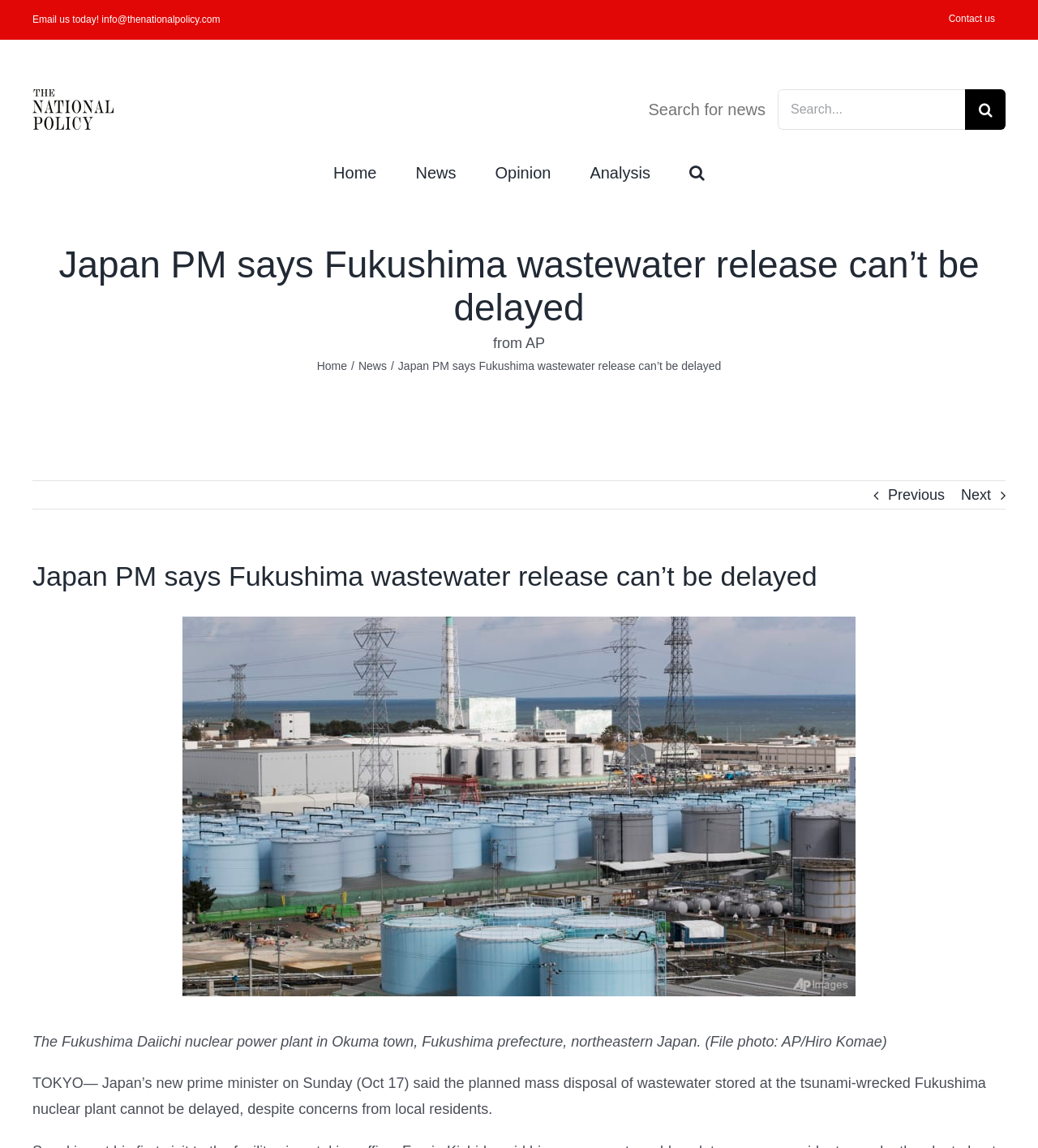What is the name of the news organization?
Examine the screenshot and reply with a single word or phrase.

The National Policy